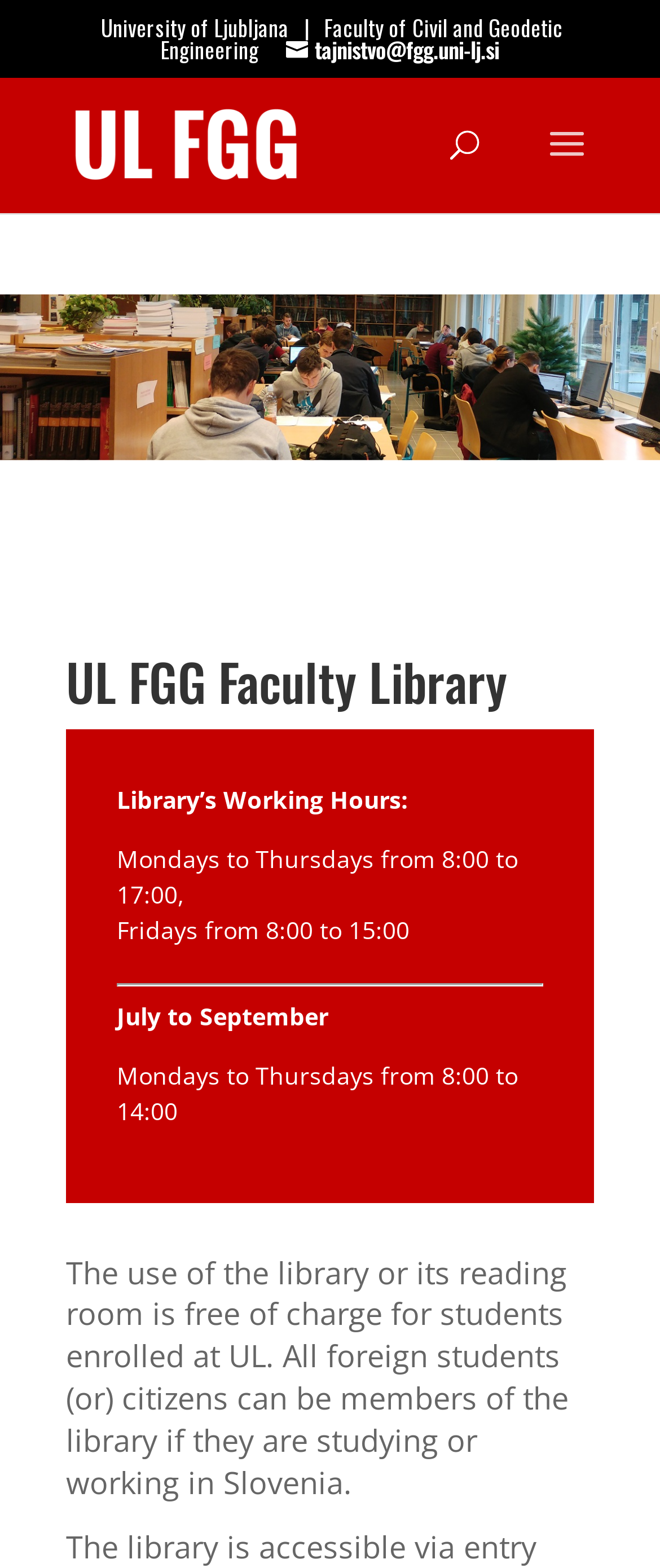Utilize the details in the image to thoroughly answer the following question: What is the purpose of the search box?

I found the answer by looking at the search box element, which has a placeholder text 'Search for:', indicating that it is used to search for something.